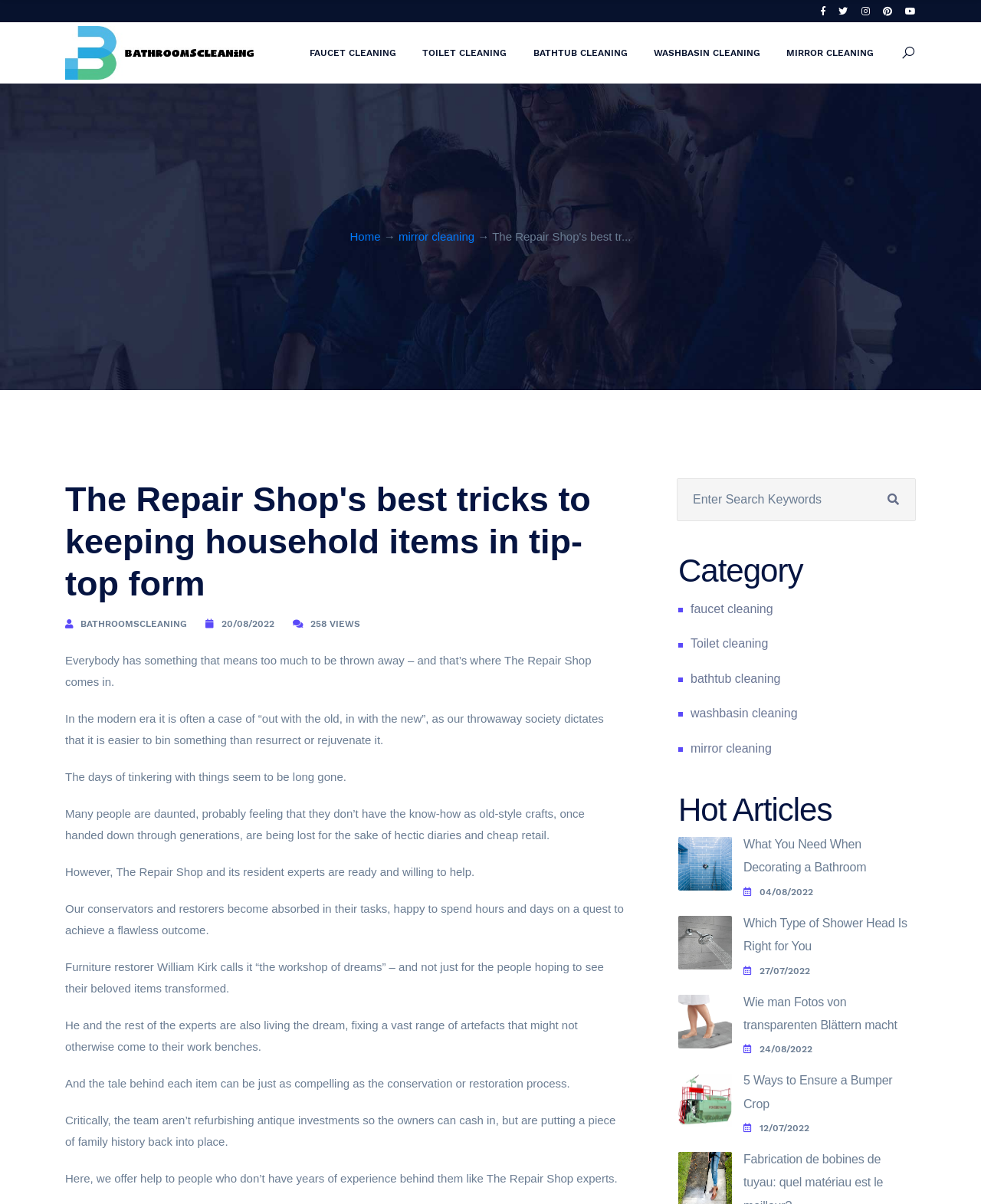Please provide the bounding box coordinate of the region that matches the element description: 27/07/2022. Coordinates should be in the format (top-left x, top-left y, bottom-right x, bottom-right y) and all values should be between 0 and 1.

[0.758, 0.802, 0.934, 0.81]